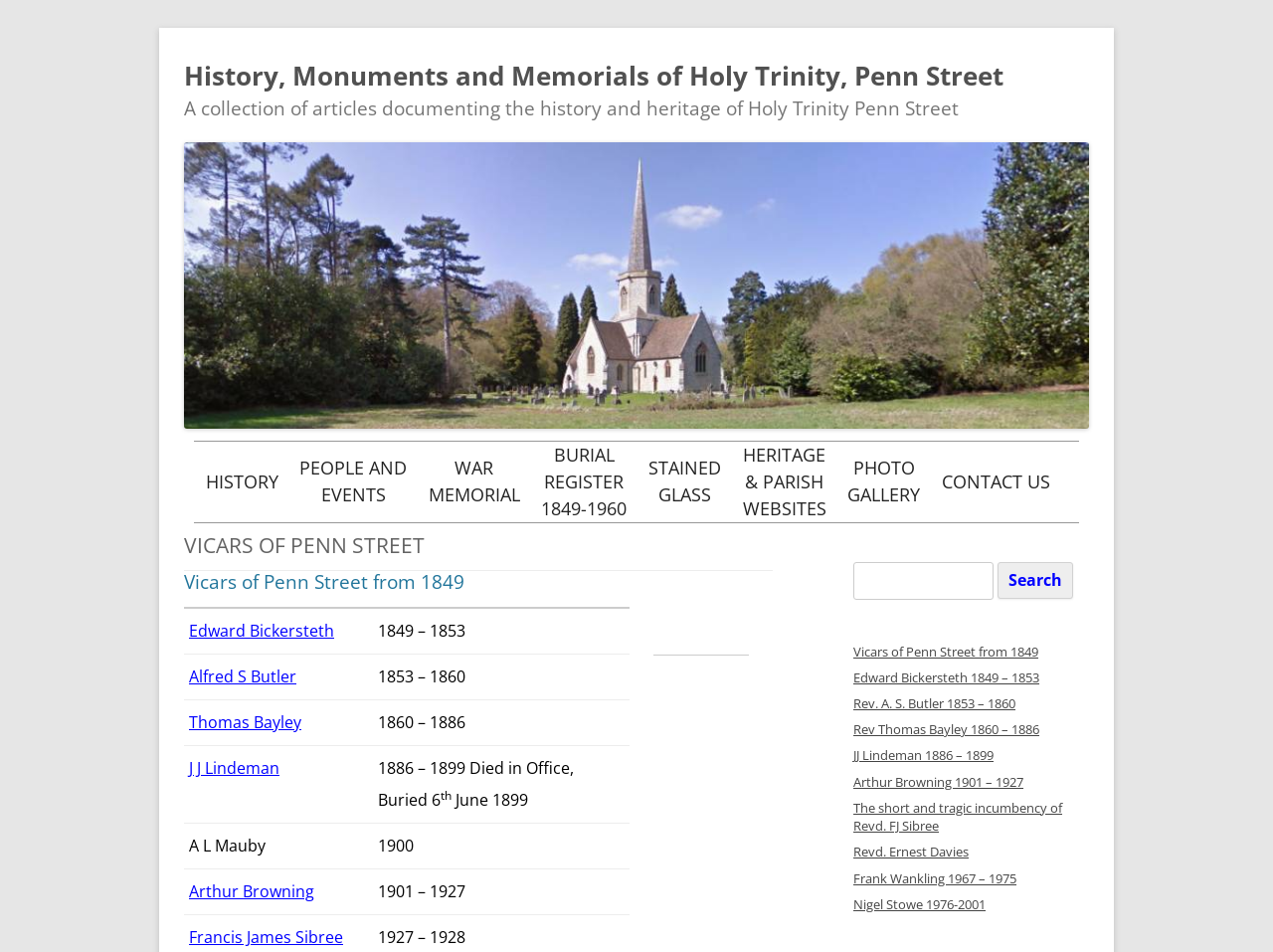Determine the bounding box coordinates for the HTML element described here: "Alfred S Butler".

[0.148, 0.701, 0.233, 0.721]